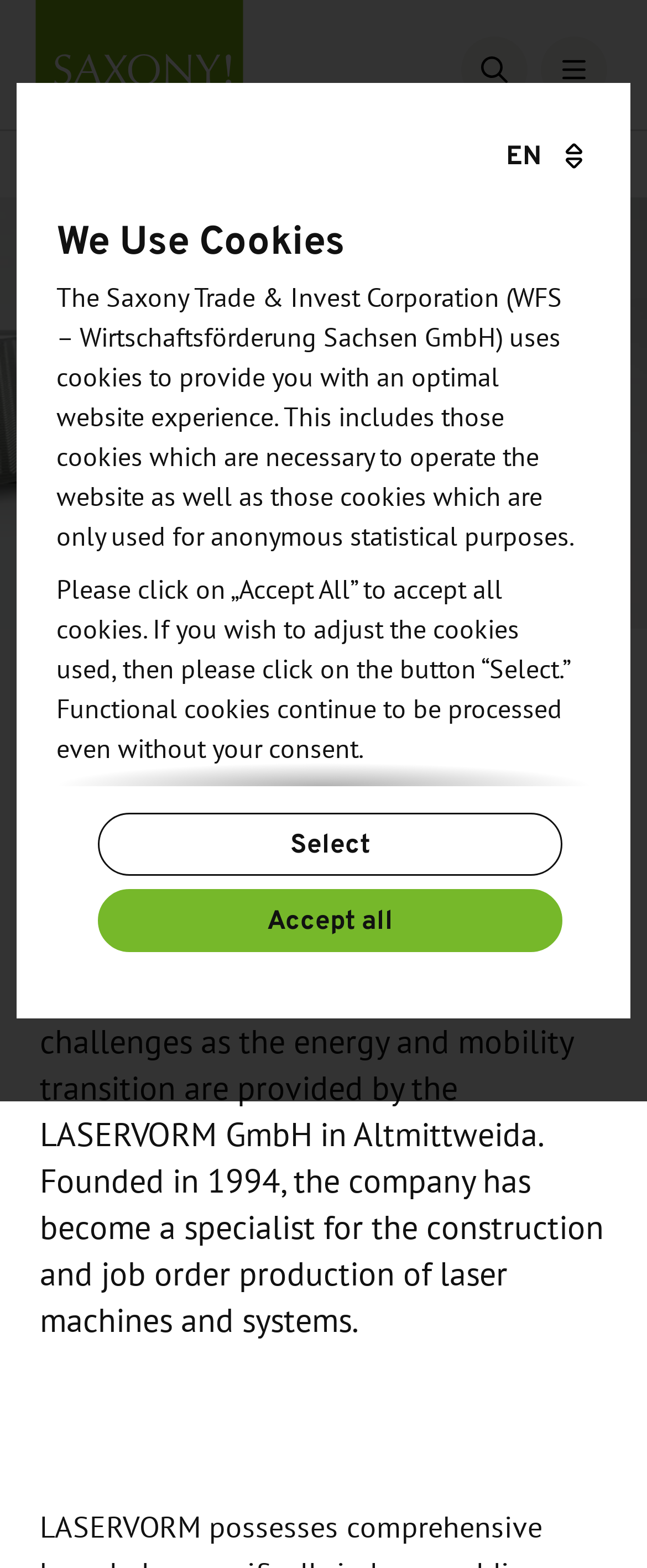Pinpoint the bounding box coordinates of the area that should be clicked to complete the following instruction: "Click on the link to learn about the impact on cottages". The coordinates must be given as four float numbers between 0 and 1, i.e., [left, top, right, bottom].

None